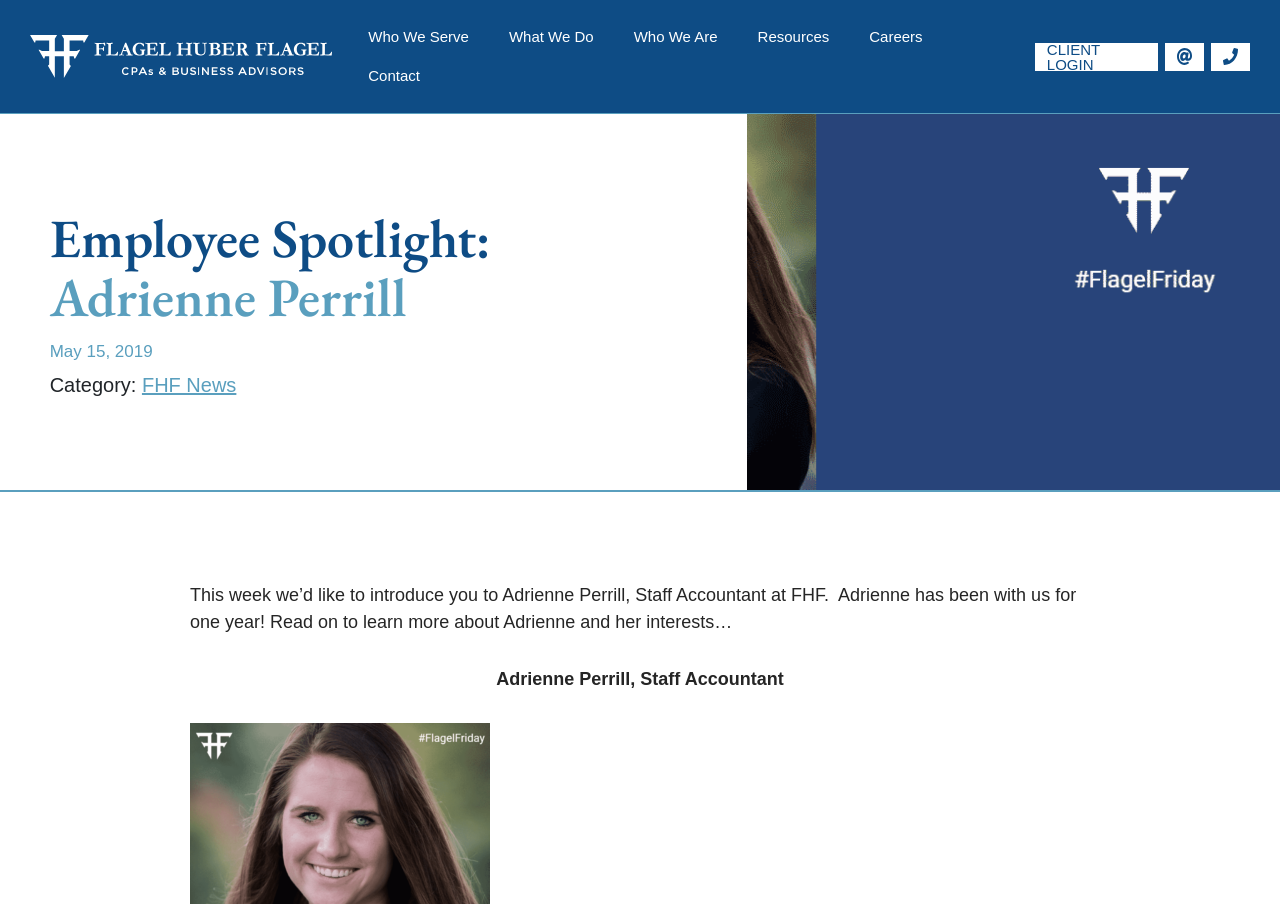Pinpoint the bounding box coordinates for the area that should be clicked to perform the following instruction: "View Who We Serve".

[0.272, 0.02, 0.382, 0.062]